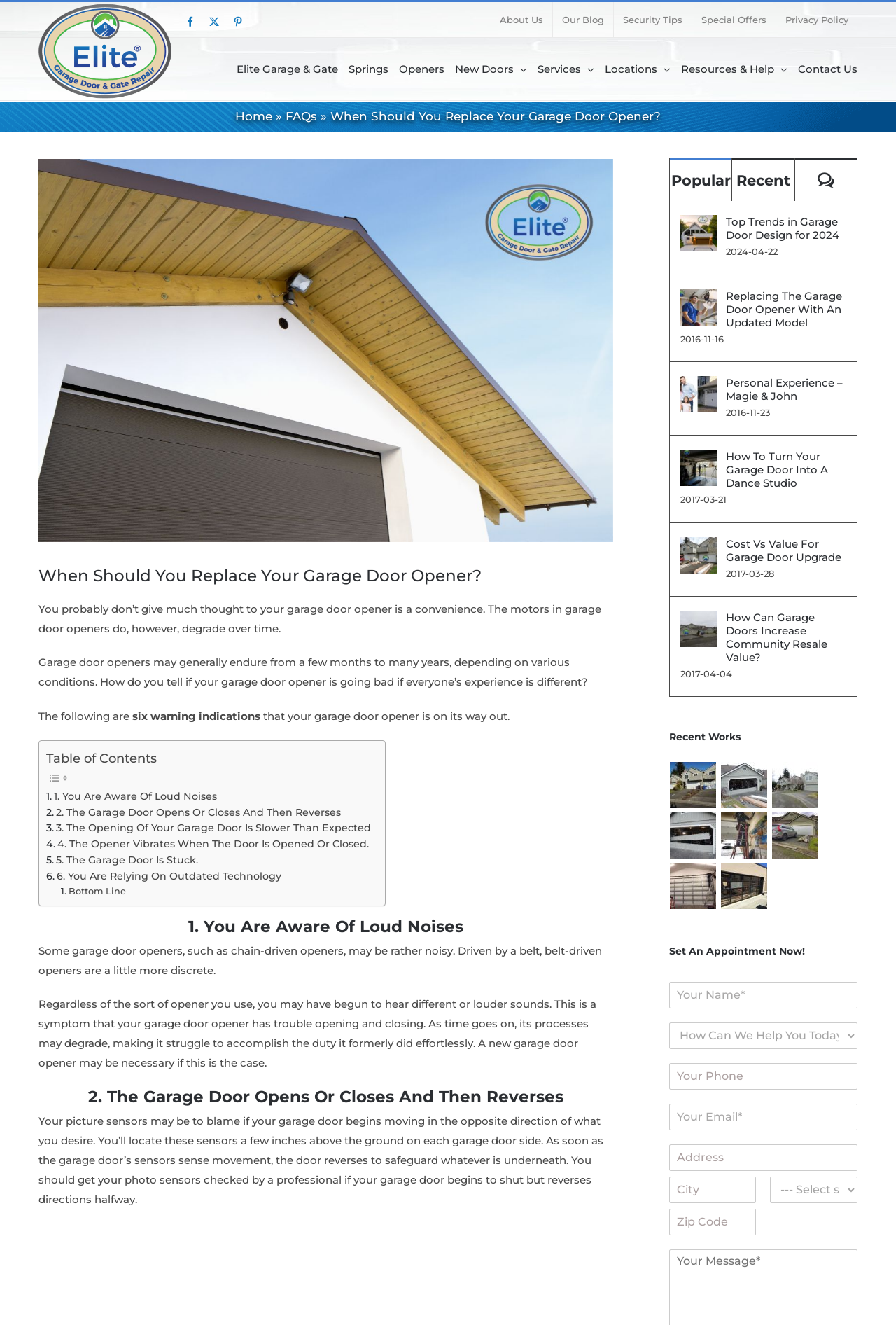Explain the contents of the webpage comprehensively.

This webpage is about garage door openers, specifically discussing when to replace them. At the top, there are social media links and a secondary menu with links to various pages, including "About Us", "Our Blog", and "Privacy Policy". Below that, there is a main menu with links to different sections of the website, such as "Elite Garage & Gate", "Springs", and "Openers".

The main content of the page is an article titled "When Should You Replace Your Garage Door Opener?" which is divided into sections with headings and subheadings. The article discusses the signs that indicate it's time to replace a garage door opener, including loud noises, the door opening or closing and then reversing, and the opener vibrating when the door is opened or closed.

There are also images and links to related articles and blog posts, such as "Top Trends in Garage Door Design for 2024" and "Replacing The Garage Door Opener With An Updated Model". Additionally, there is a section titled "Recent Works" that showcases garage door work done by Elite Tech Services, LLC in different locations.

On the right side of the page, there are links to popular and recent articles, as well as a comments section. At the bottom of the page, there are more links to related articles and blog posts, including "How To Turn Your Garage Door Into A Dance Studio" and "Cost Vs Value For Garage Door Upgrade".